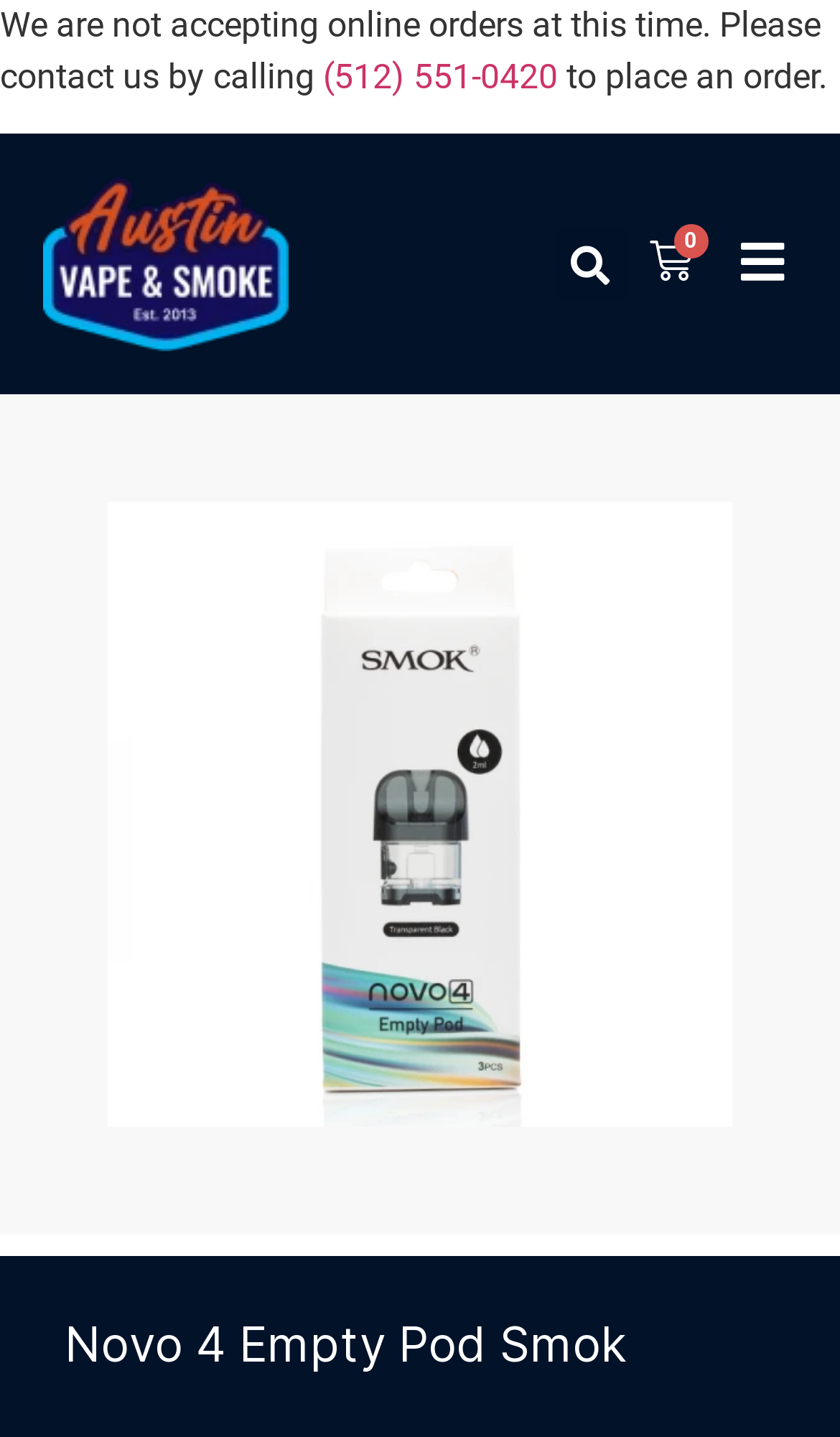What is the name of the product being displayed?
Look at the image and respond with a one-word or short-phrase answer.

Novo 4 Empty Pod Smok